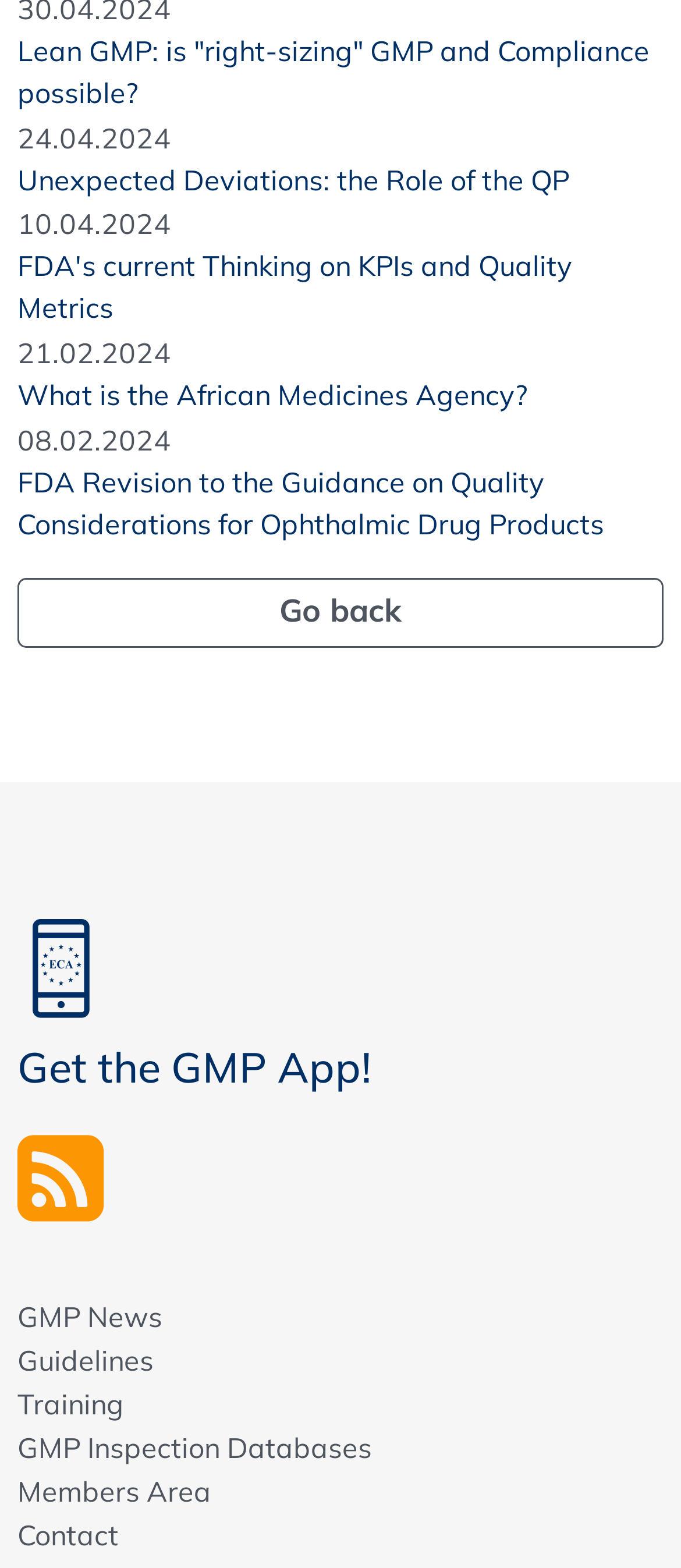What is the purpose of the ' Get the GMP App!' link?
Provide an in-depth and detailed answer to the question.

I analyzed the link with the '' icon and the text 'Get the GMP App!'. Based on the context and the icon, I infer that the purpose of this link is to allow users to download the GMP App.